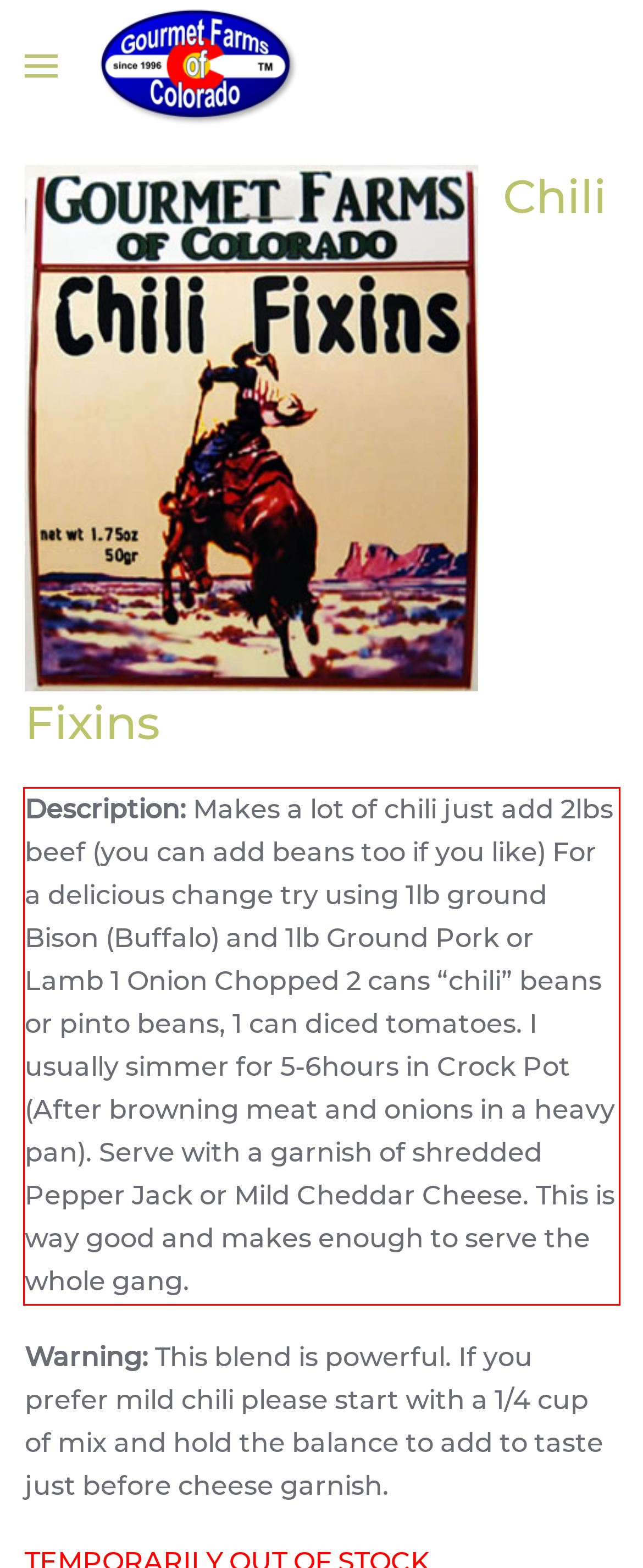Your task is to recognize and extract the text content from the UI element enclosed in the red bounding box on the webpage screenshot.

Description: Makes a lot of chili just add 2lbs beef (you can add beans too if you like) For a delicious change try using 1lb ground Bison (Buffalo) and 1lb Ground Pork or Lamb 1 Onion Chopped 2 cans “chili” beans or pinto beans, 1 can diced tomatoes. I usually simmer for 5-6hours in Crock Pot (After browning meat and onions in a heavy pan). Serve with a garnish of shredded Pepper Jack or Mild Cheddar Cheese. This is way good and makes enough to serve the whole gang.